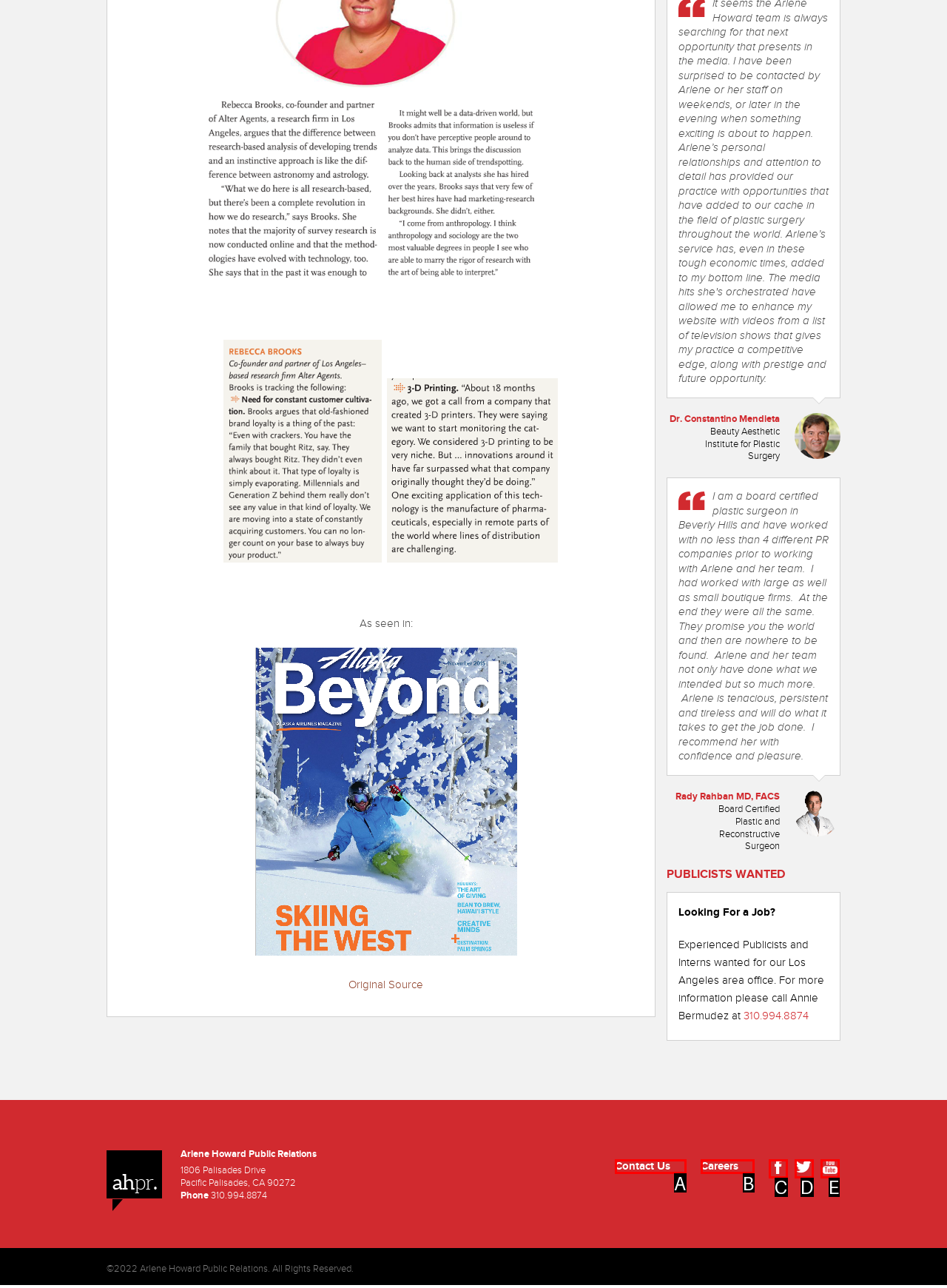Select the option that matches this description: Careers
Answer by giving the letter of the chosen option.

B